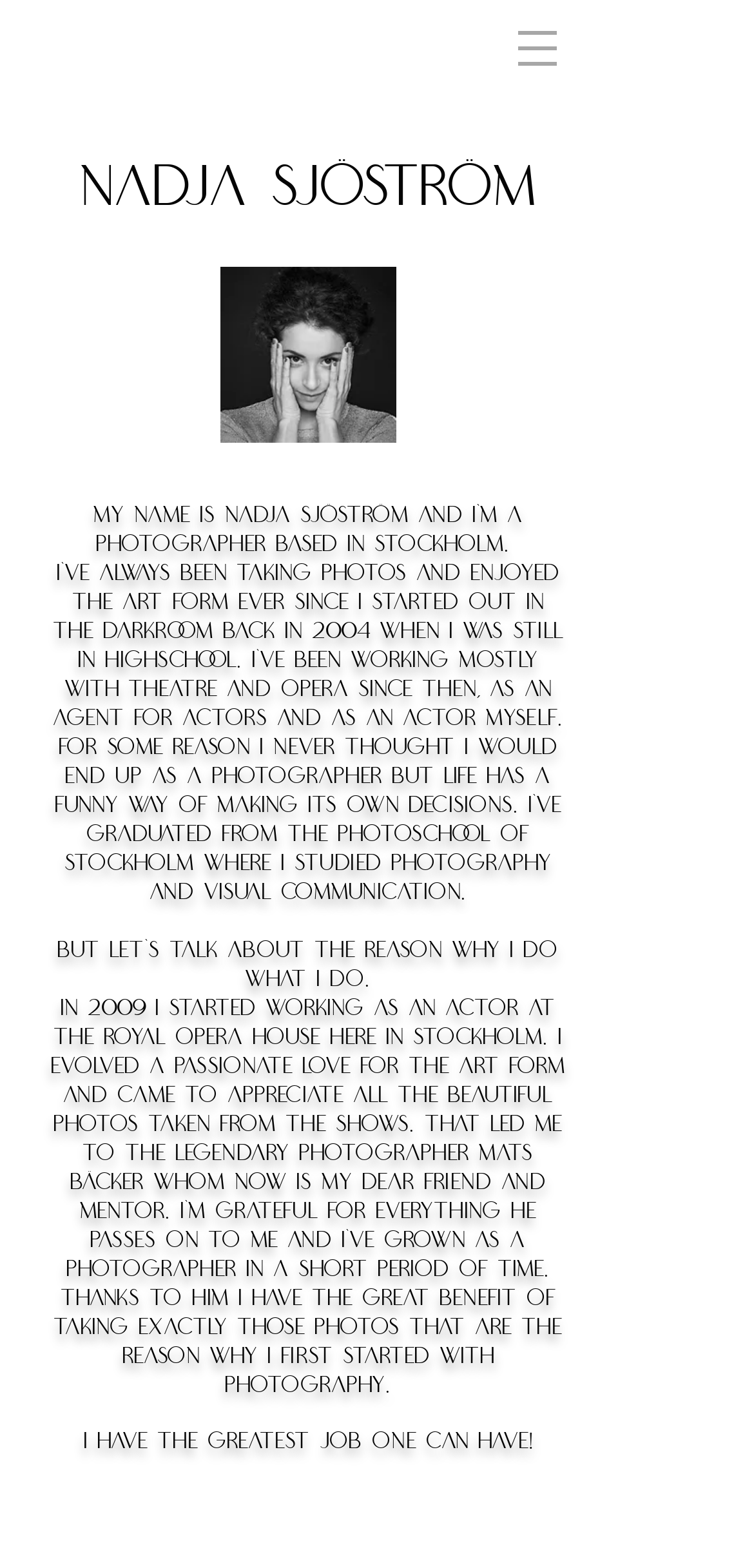What is the color of the shirt in the portrait image?
Answer the question with a single word or phrase by looking at the picture.

Unknown